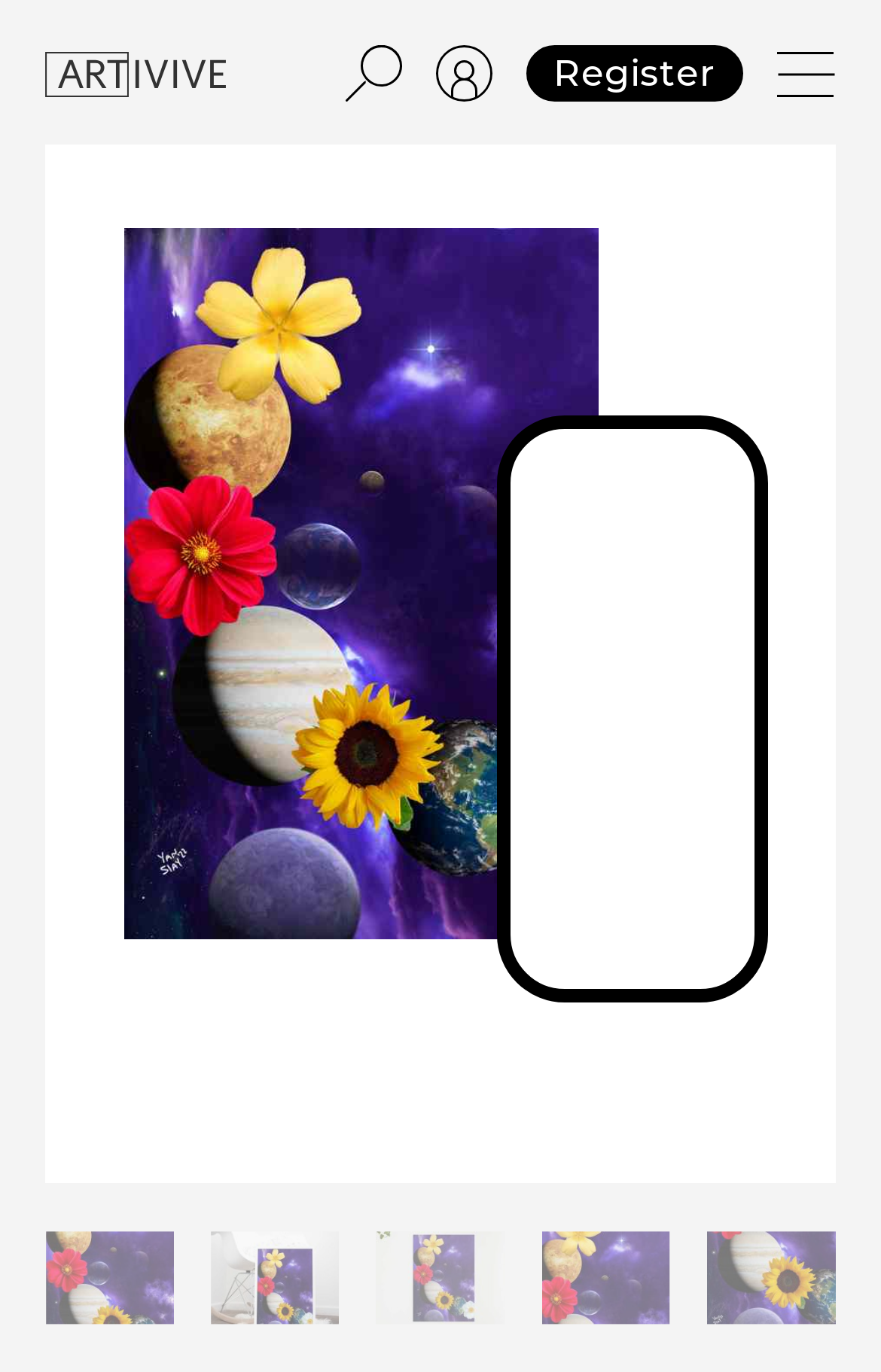From the screenshot, find the bounding box of the UI element matching this description: "title="yanslay_life-is-love-life-is-worth-it_detail_4"". Supply the bounding box coordinates in the form [left, top, right, bottom], each a float between 0 and 1.

[0.802, 0.895, 0.949, 0.966]